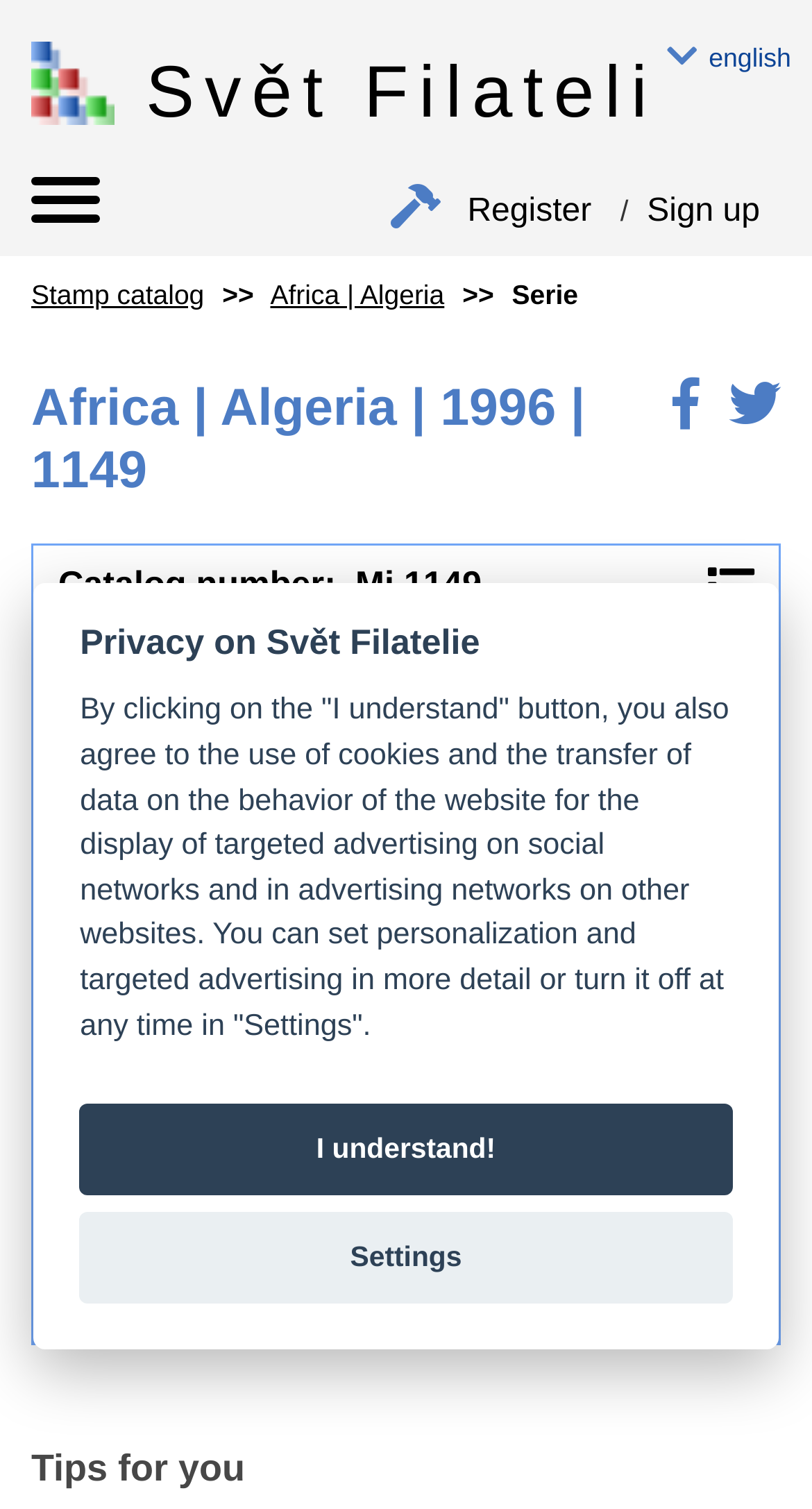What social media platforms are available for sharing?
Answer the question with a thorough and detailed explanation.

The social media platforms available for sharing are Facebook and Twitter, which can be found as links below the main heading, represented by their respective icons.